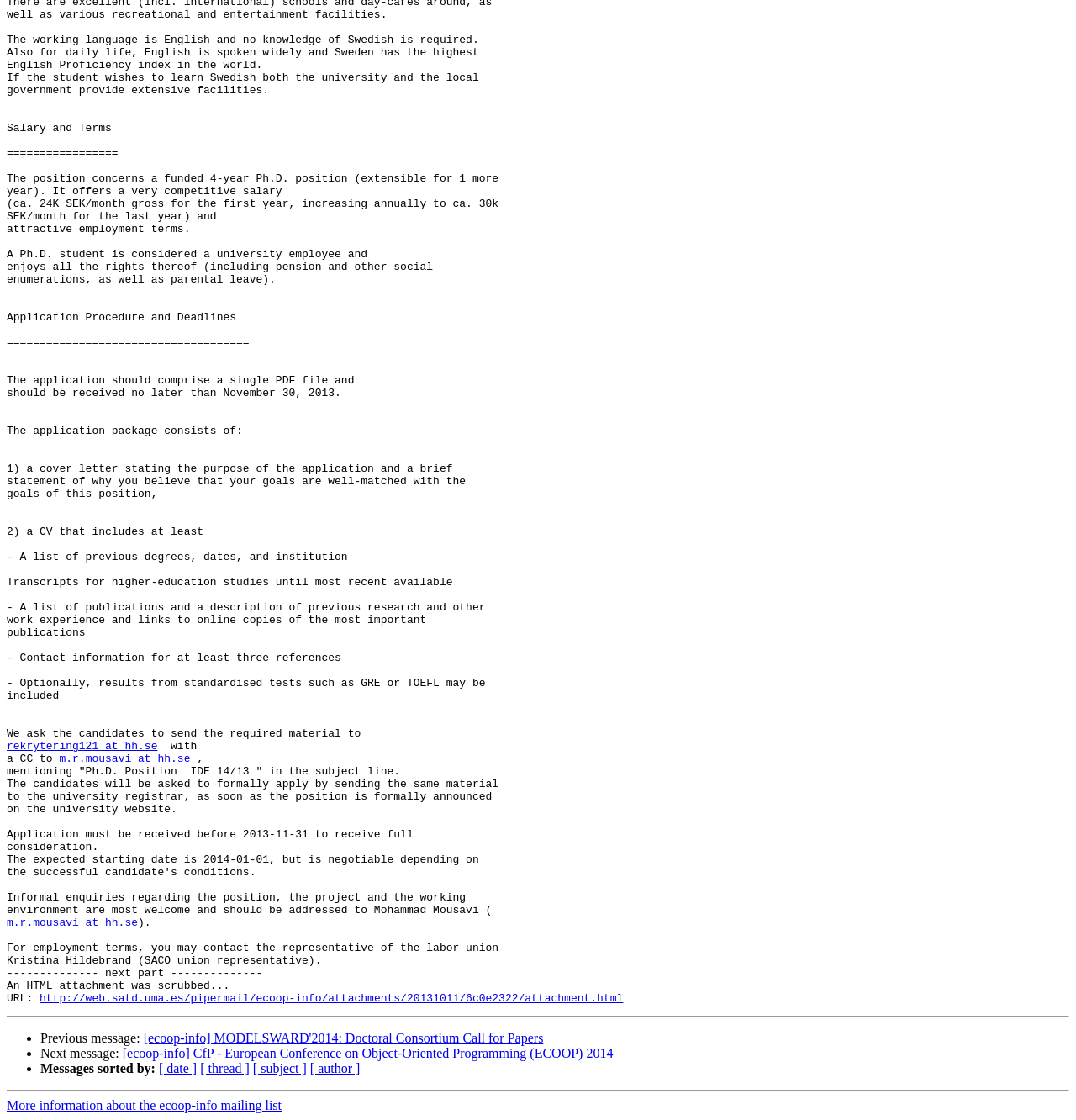Find the bounding box coordinates of the UI element according to this description: "[ date ]".

[0.148, 0.948, 0.183, 0.961]